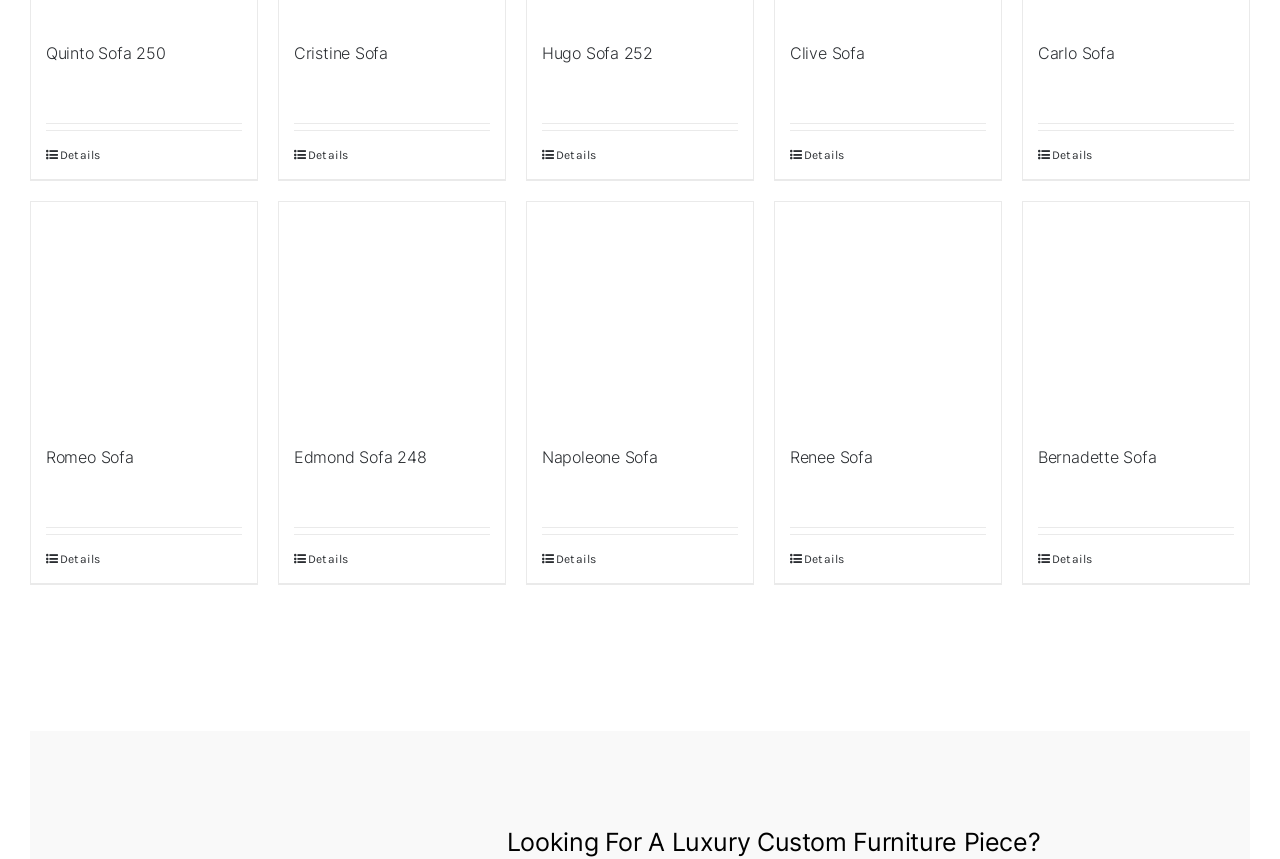Please give a one-word or short phrase response to the following question: 
Is there an image on the page?

Yes